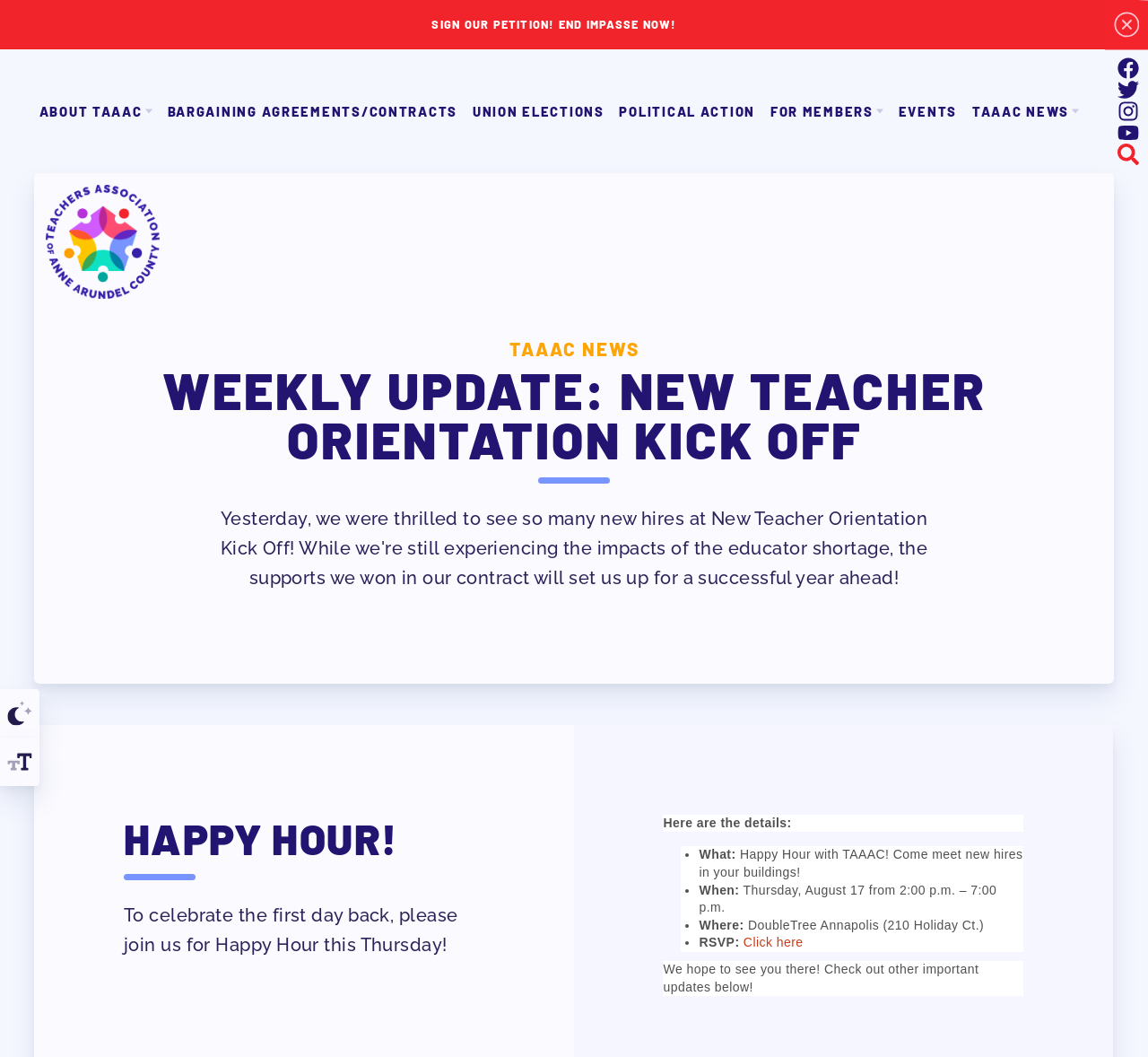Illustrate the webpage with a detailed description.

The webpage is about the Teachers' Association of Anne Arundel County (TAAAC) and features a weekly update on new teacher orientation. At the top, there is a prominent link to sign a petition to "END IMPASSE NOW!" accompanied by a small image. Below this, there is a horizontal toolbar with accessibility options, including buttons to toggle high contrast and font size, each with a small icon.

The main navigation menu is located below the toolbar, with links to various sections of the website, including "ABOUT TAAAC", "BARGAINING AGREEMENTS/CONTRACTS", "UNION ELECTIONS", and more. These links are arranged horizontally and take up most of the width of the page.

On the right side of the page, there are social media links to TAAAC's Facebook, Twitter, Instagram, and YouTube channels, each with a small icon. Below these, there is a search button with a magnifying glass icon.

The main content of the page is divided into two sections. The first section has a heading "WEEKLY UPDATE: NEW TEACHER ORIENTATION KICK OFF" and features a separator line below it. The second section has a heading "HAPPY HOUR!" and announces a happy hour event to celebrate the first day back. The event details are listed in bullet points, including the date, time, location, and RSVP information.

Throughout the page, there are several images, including a logo at the top left and icons for the social media links. The overall layout is organized, with clear headings and concise text.